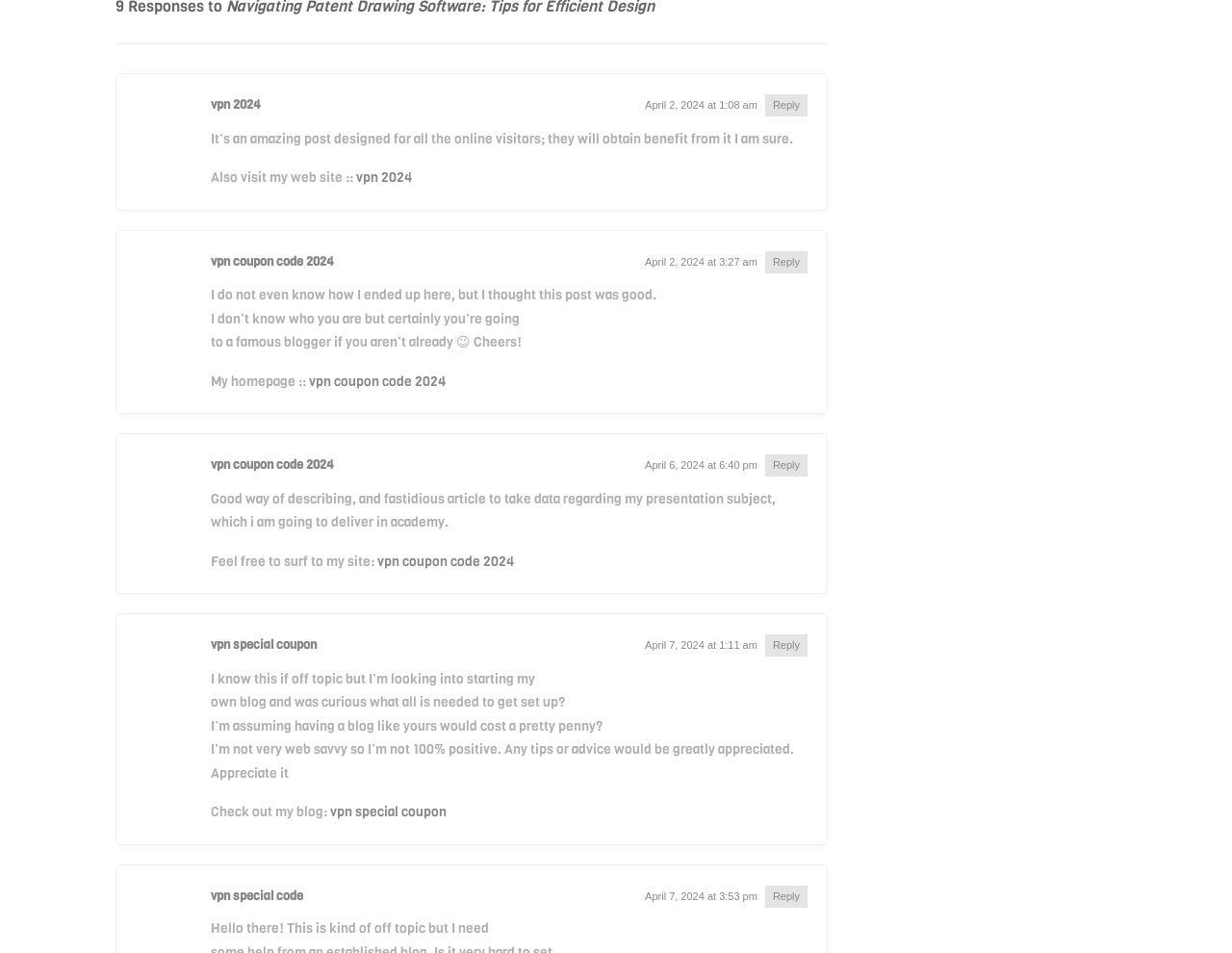Can you identify the bounding box coordinates of the clickable region needed to carry out this instruction: 'Click on 'vpn 2024''? The coordinates should be four float numbers within the range of 0 to 1, stated as [left, top, right, bottom].

[0.171, 0.101, 0.212, 0.118]